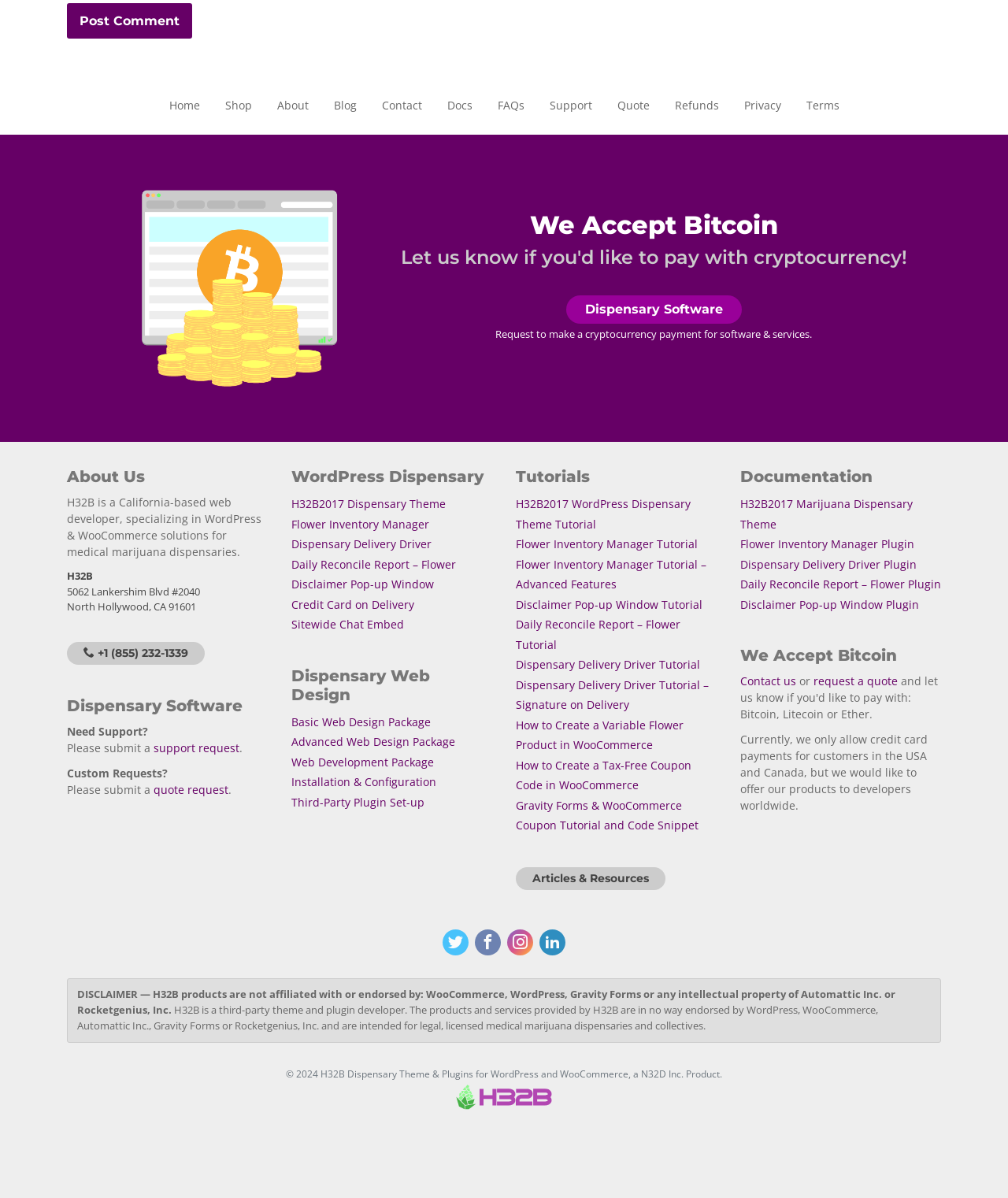Can you find the bounding box coordinates of the area I should click to execute the following instruction: "Request a quote"?

[0.807, 0.562, 0.891, 0.575]